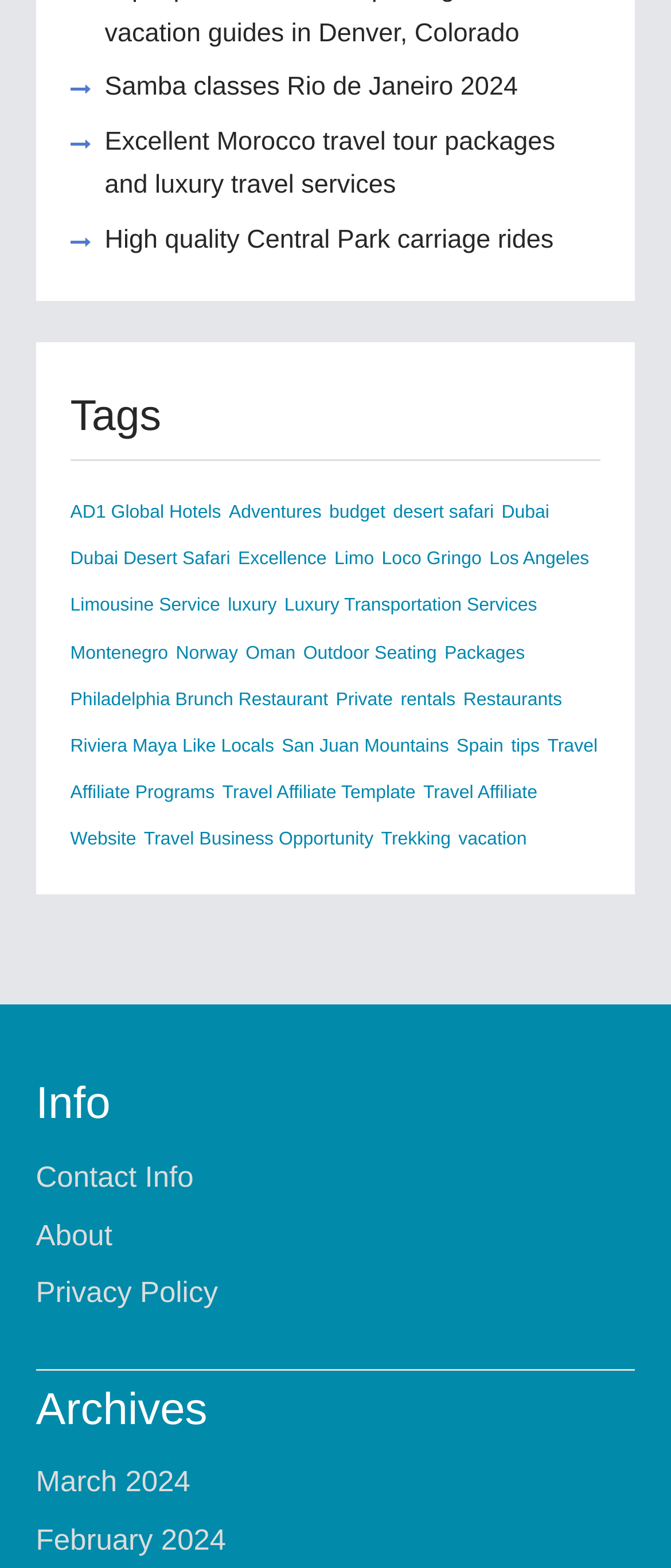Given the element description Los Angeles Limousine Service, identify the bounding box coordinates for the UI element on the webpage screenshot. The format should be (top-left x, top-left y, bottom-right x, bottom-right y), with values between 0 and 1.

[0.105, 0.35, 0.878, 0.393]